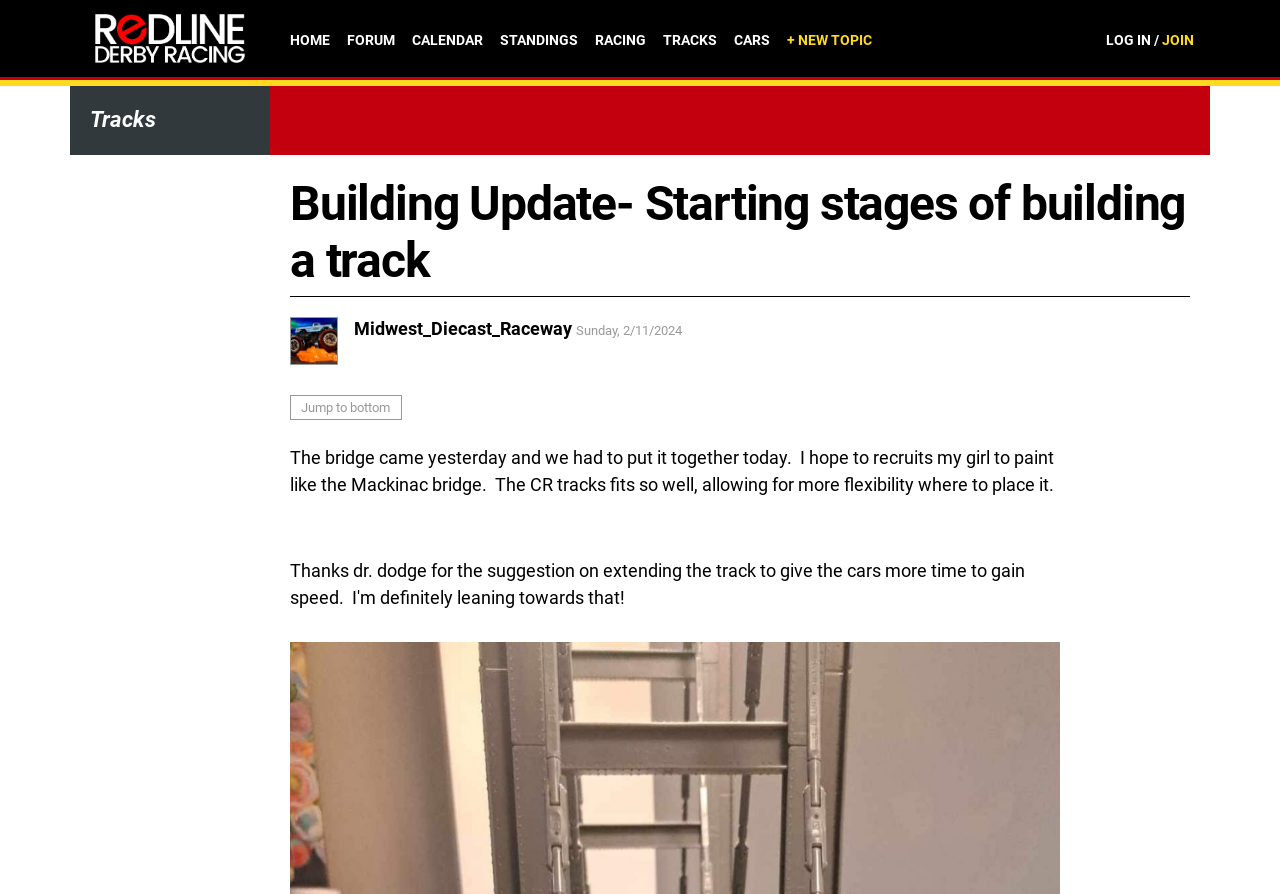Determine the bounding box for the described UI element: "Racing".

[0.465, 0.036, 0.505, 0.053]